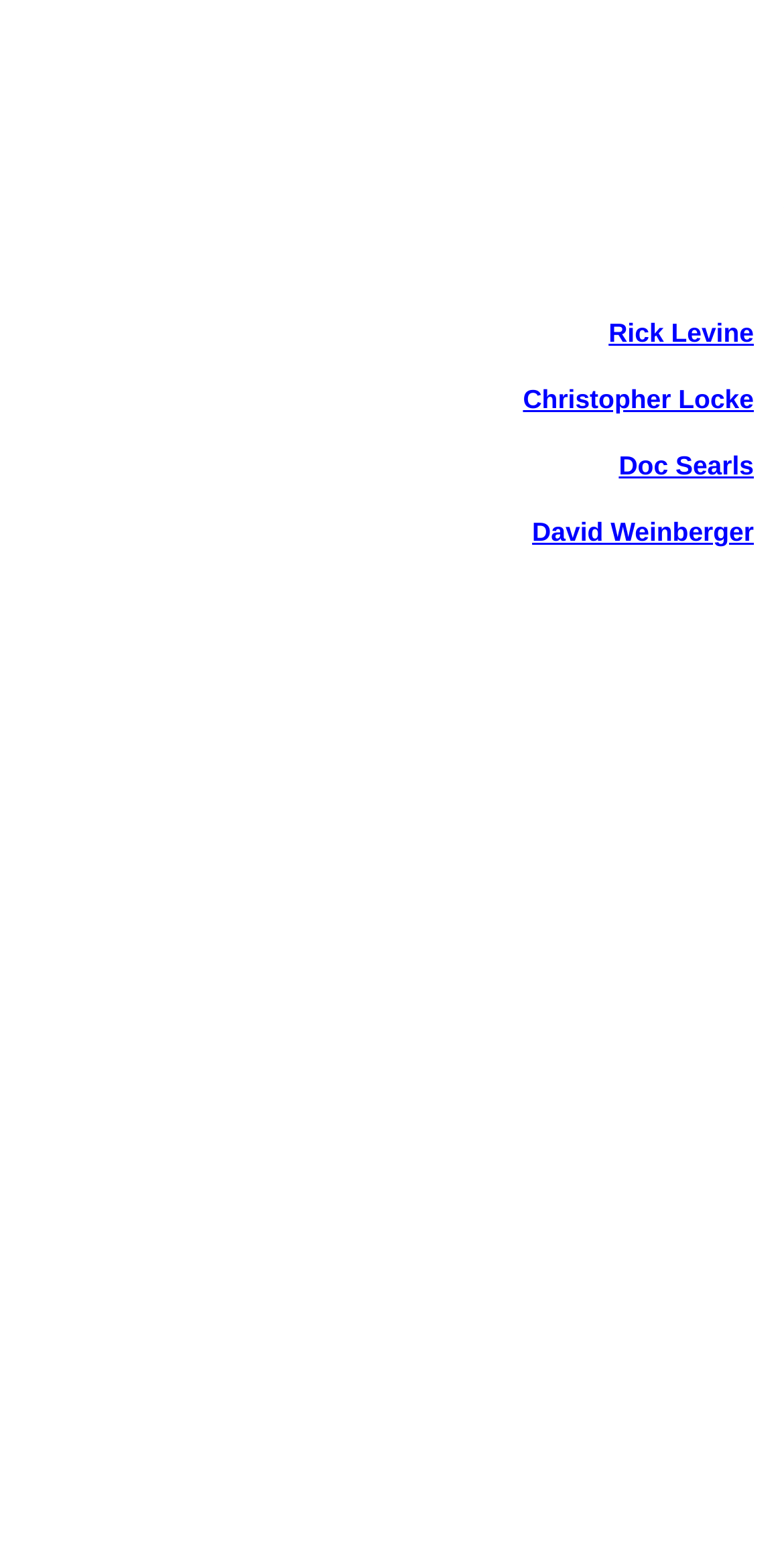Find the bounding box of the UI element described as follows: "Christopher Locke".

[0.667, 0.406, 0.962, 0.428]